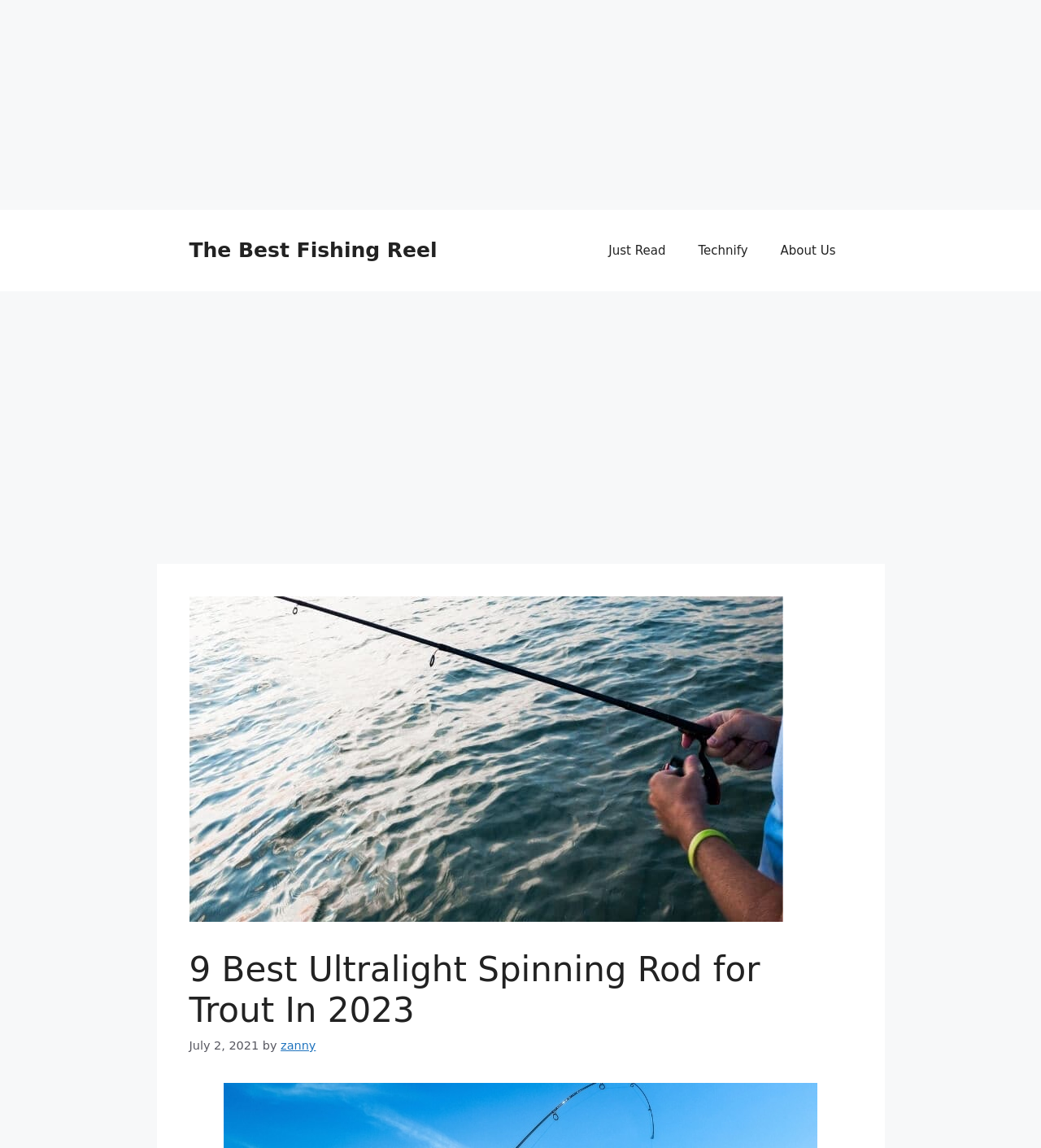Provide the bounding box coordinates of the HTML element described as: "The Best Fishing Reel". The bounding box coordinates should be four float numbers between 0 and 1, i.e., [left, top, right, bottom].

[0.182, 0.207, 0.42, 0.228]